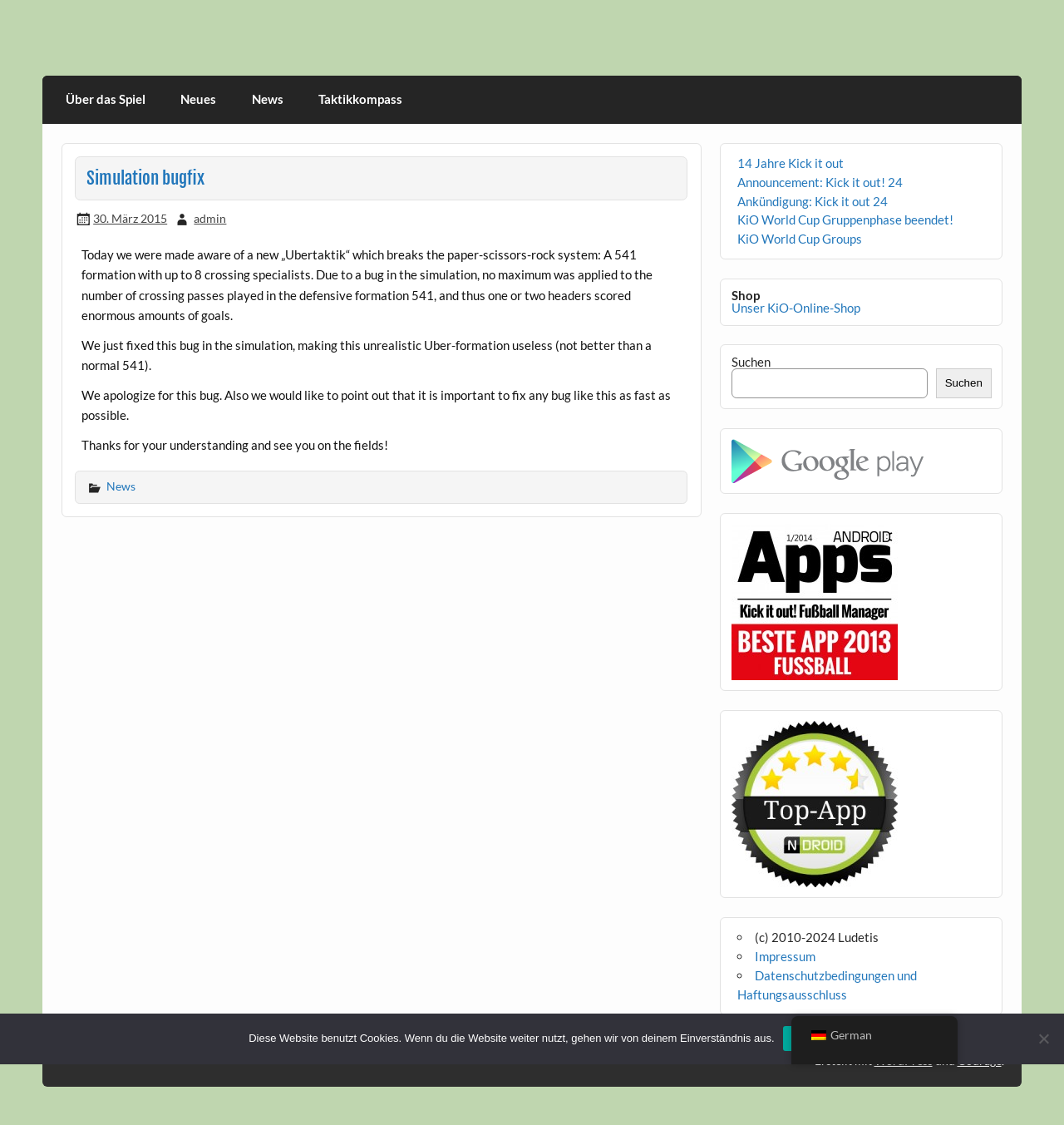Please find and report the bounding box coordinates of the element to click in order to perform the following action: "Go to the 'Shop'". The coordinates should be expressed as four float numbers between 0 and 1, in the format [left, top, right, bottom].

[0.687, 0.256, 0.714, 0.269]